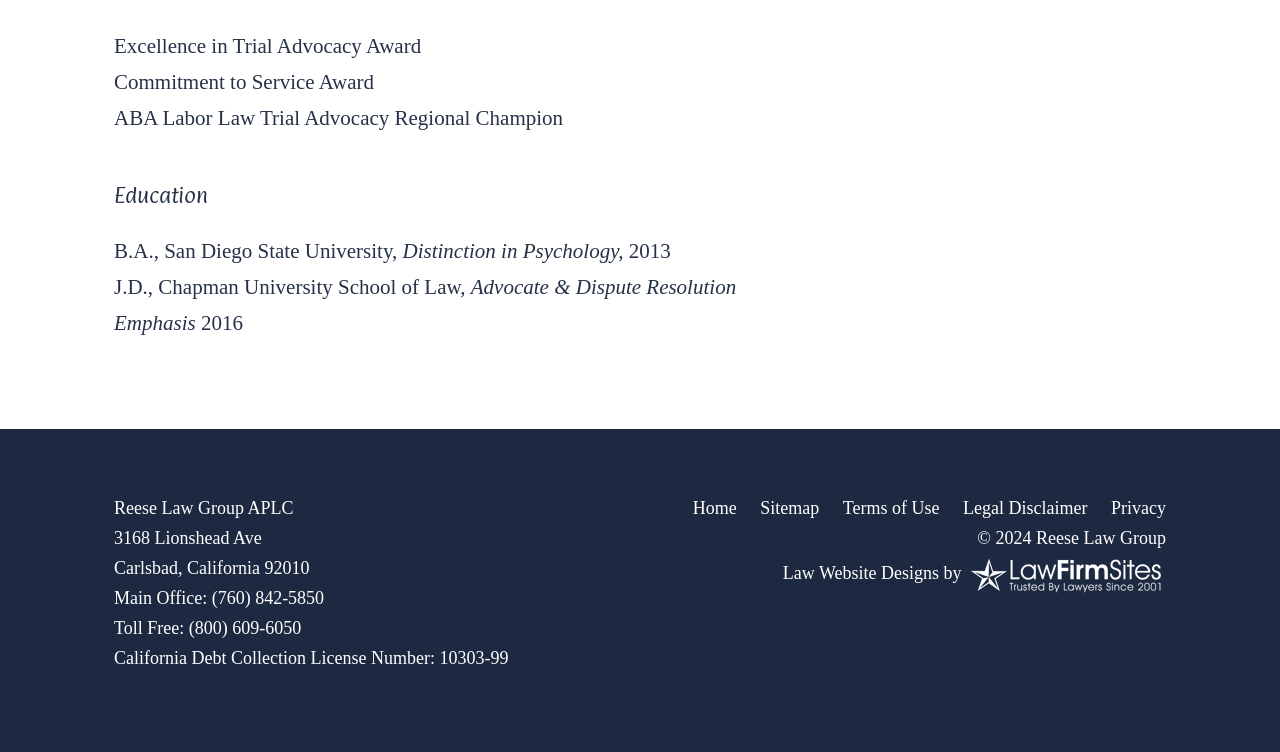What is the phone number of the main office?
Answer with a single word or phrase, using the screenshot for reference.

(760) 842-5850